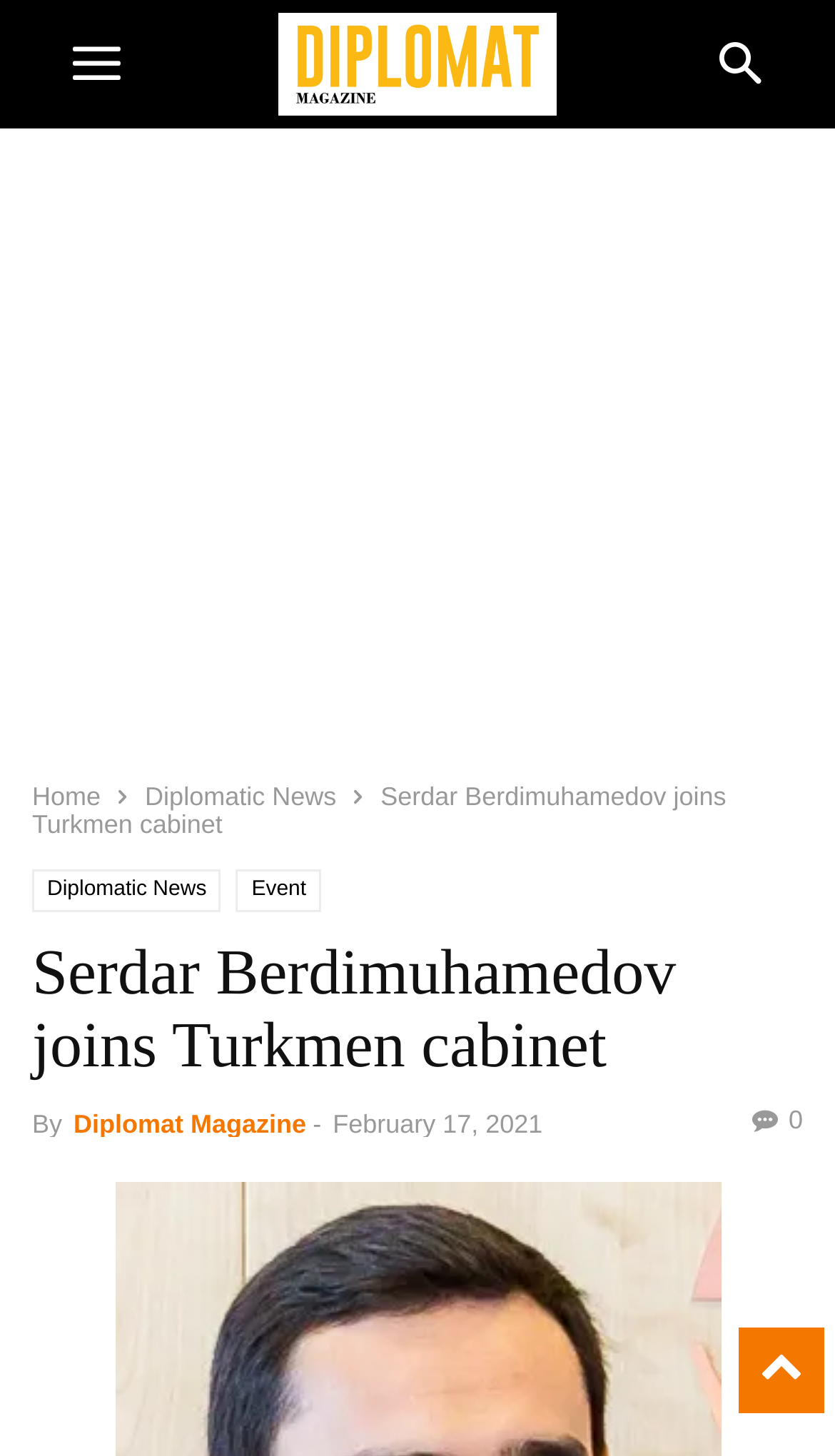Point out the bounding box coordinates of the section to click in order to follow this instruction: "search".

[0.81, 0.0, 0.969, 0.088]